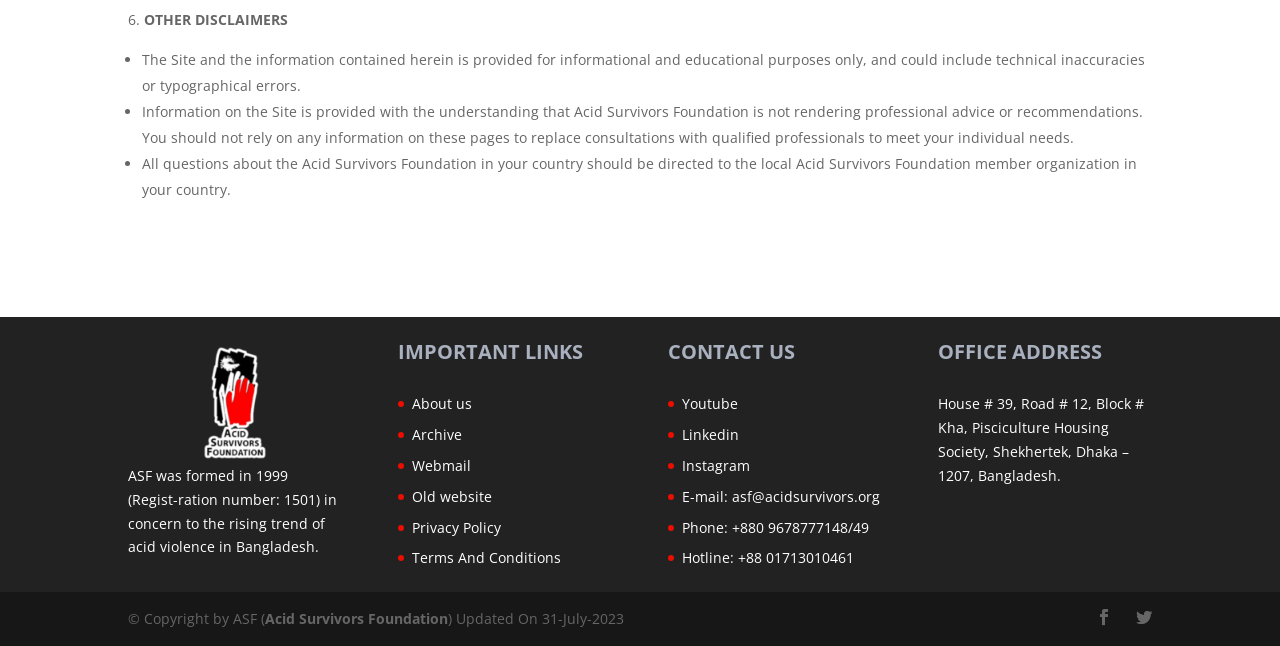Pinpoint the bounding box coordinates of the area that must be clicked to complete this instruction: "Visit Youtube".

[0.533, 0.611, 0.577, 0.64]